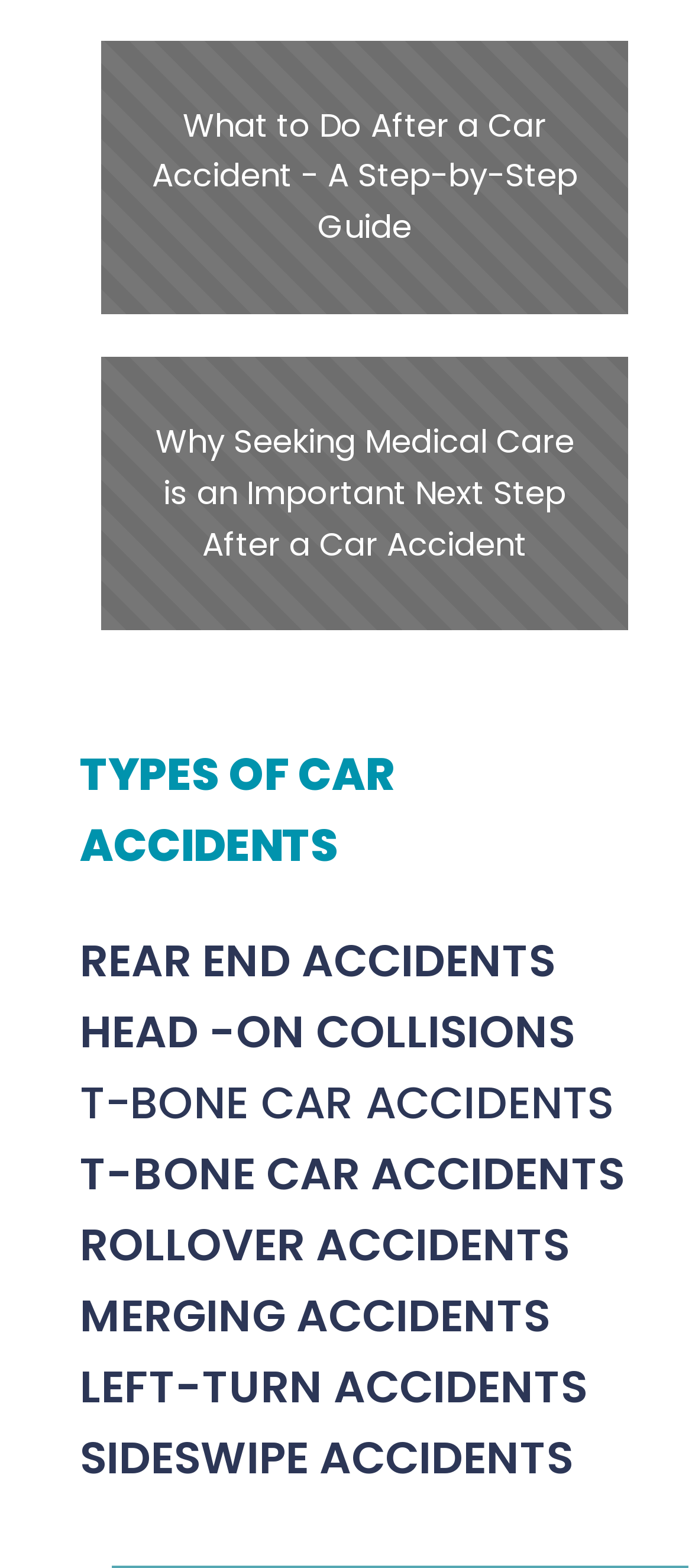Please locate the bounding box coordinates of the element that should be clicked to achieve the given instruction: "Read about the importance of seeking medical care after a car accident".

[0.115, 0.214, 0.938, 0.416]